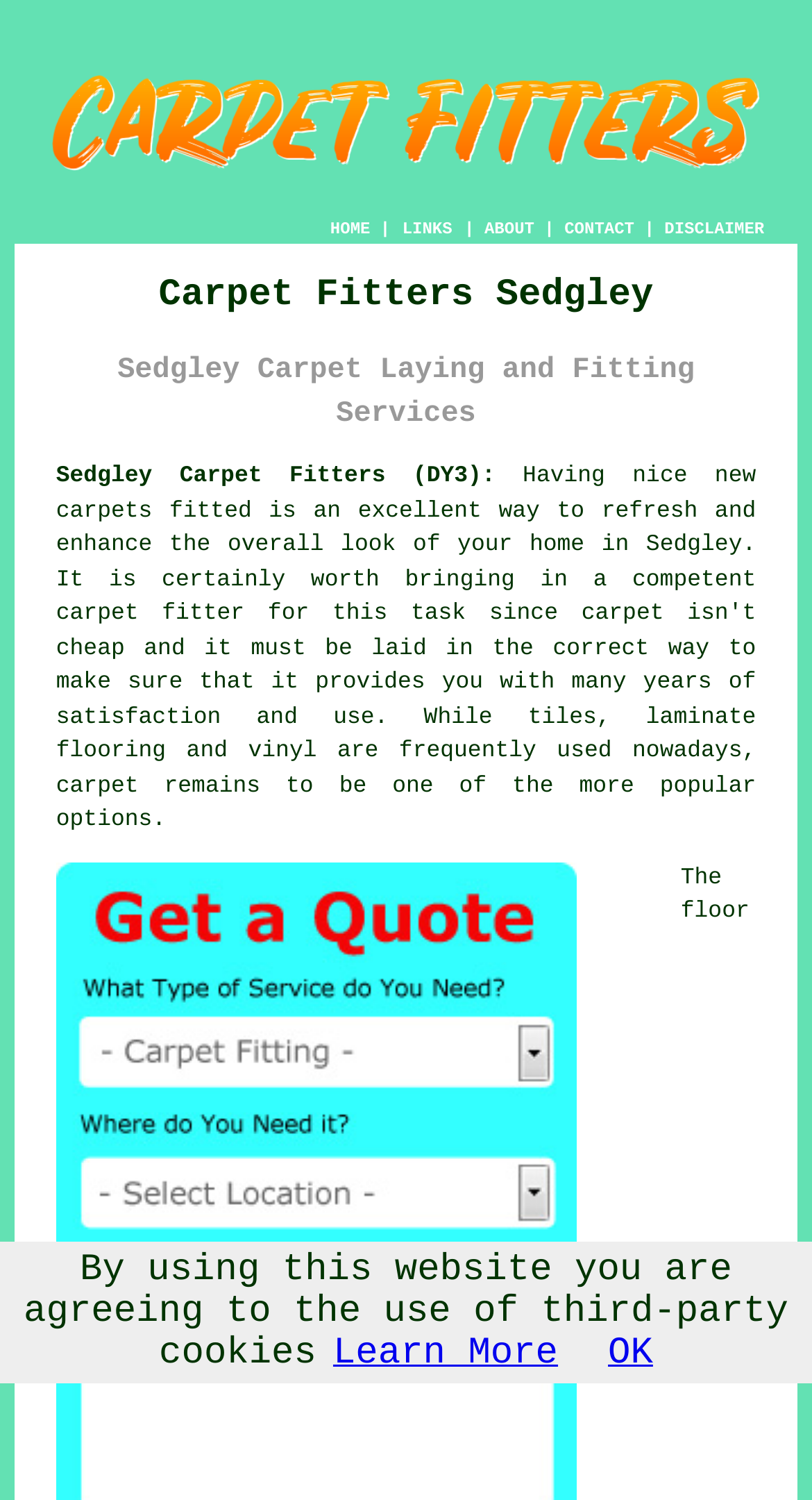What is the name of the carpet fitters?
Using the visual information from the image, give a one-word or short-phrase answer.

Sedgley Carpet Fitters